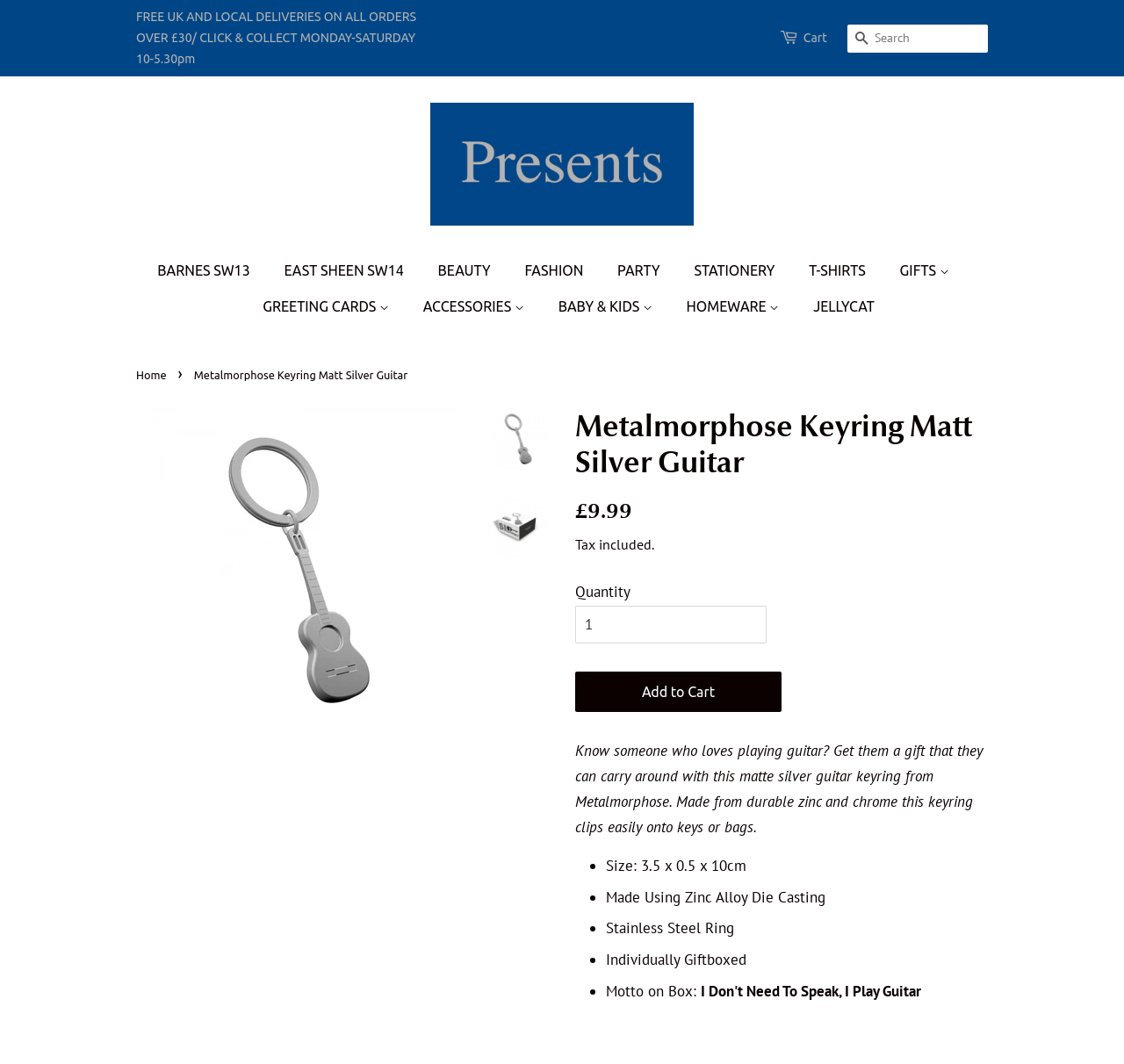What is the price of the Metalmorphose Keyring Matt Silver Guitar?
Using the image provided, answer with just one word or phrase.

£9.99